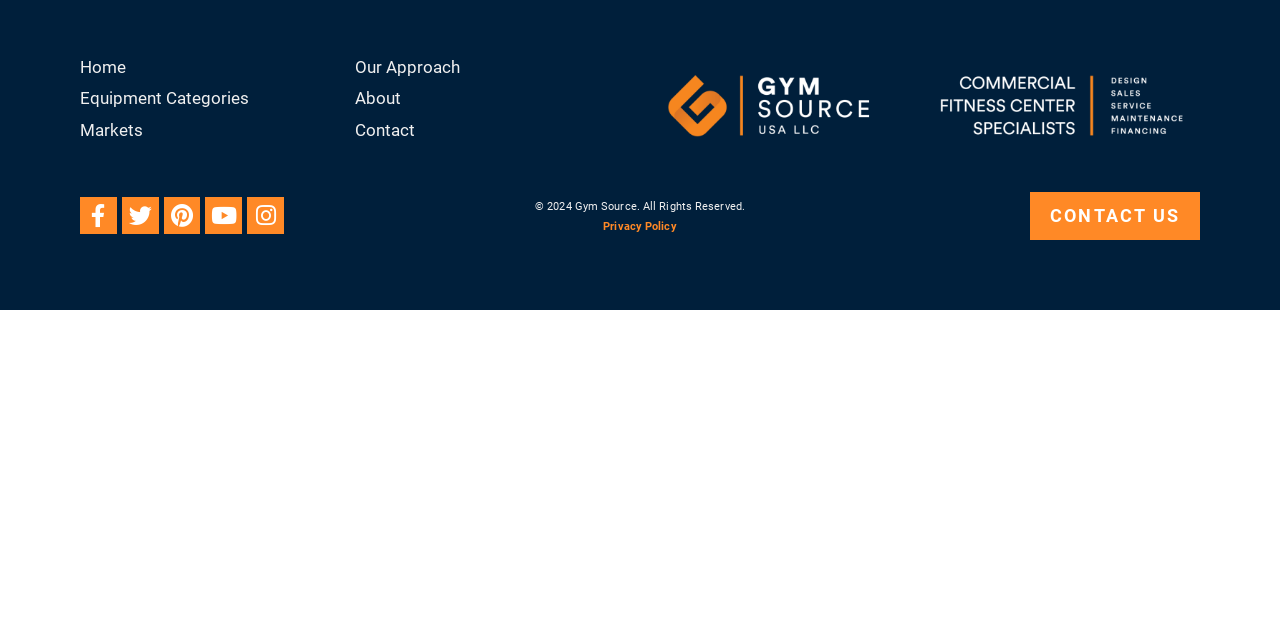Identify the bounding box for the UI element described as: "Contact Us". Ensure the coordinates are four float numbers between 0 and 1, formatted as [left, top, right, bottom].

[0.805, 0.3, 0.937, 0.375]